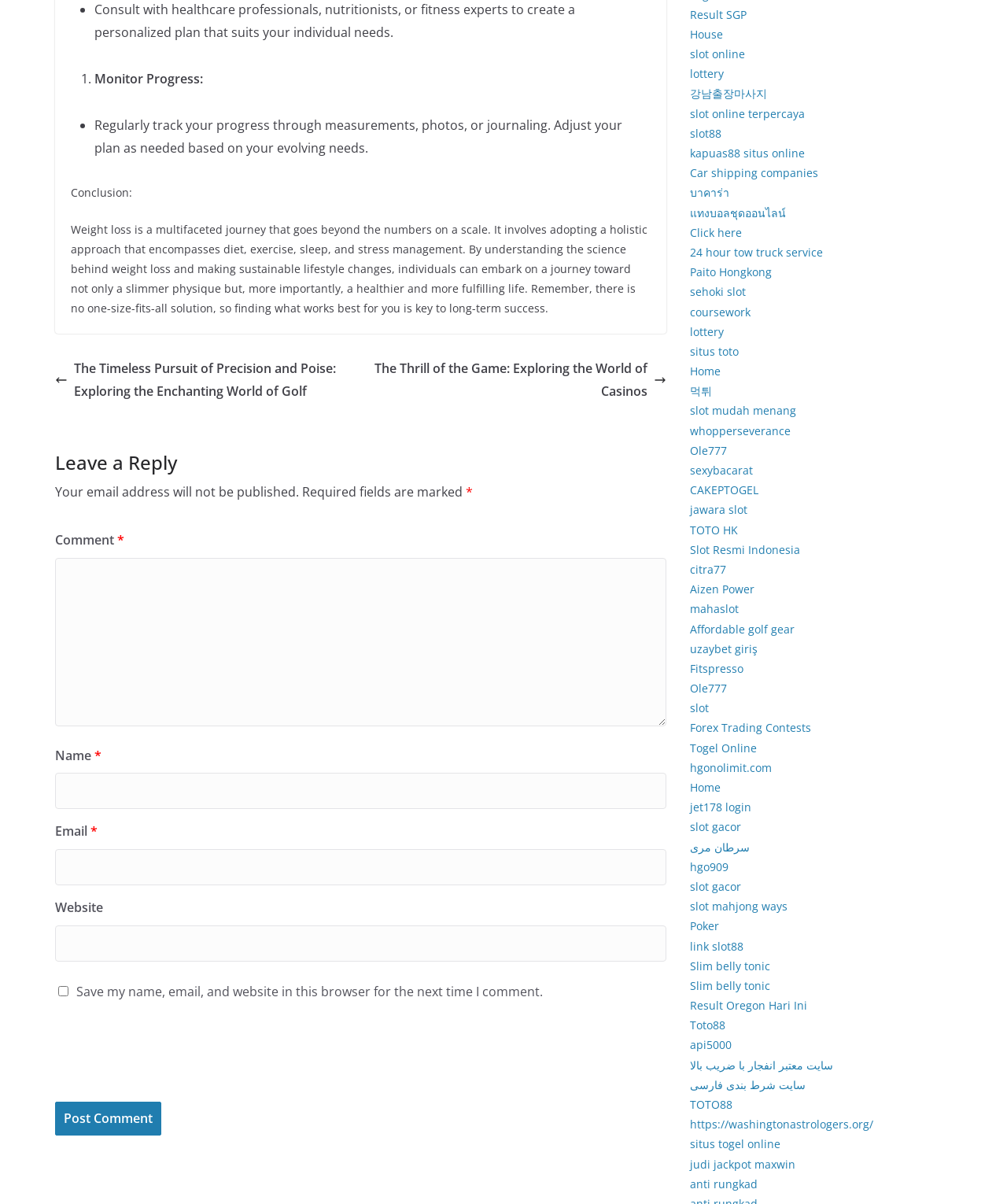What is the purpose of the comment section?
Can you offer a detailed and complete answer to this question?

The purpose of the comment section can be determined by reading the heading 'Leave a Reply' and the presence of text boxes and a 'Post Comment' button, which suggests that users can leave a reply or comment on the article.